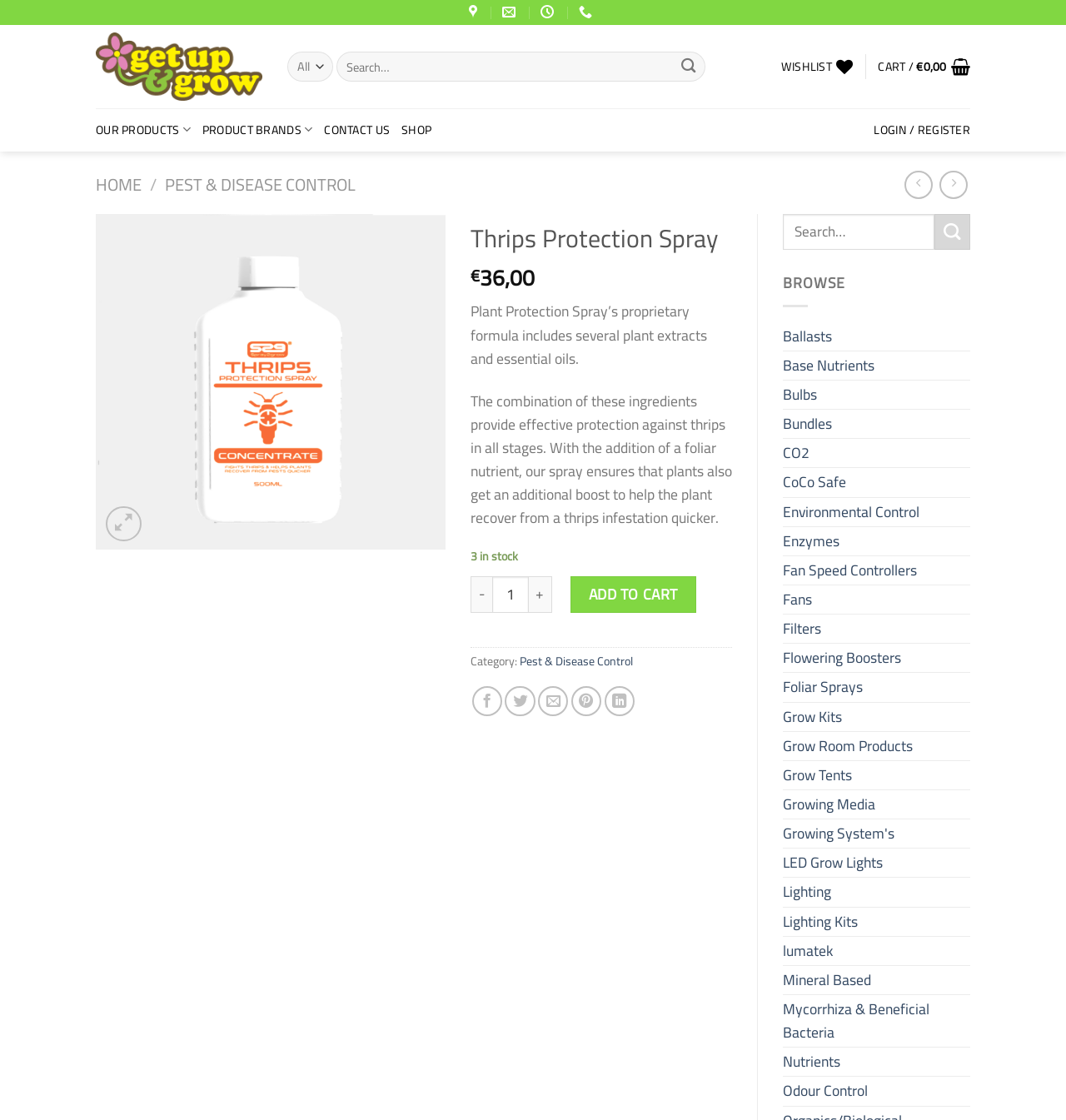Describe every aspect of the webpage comprehensively.

The webpage is about a product called "Thrips Protection Spray" from a company called "Get Up and Grow". At the top of the page, there is a navigation menu with links to various sections of the website, including "Our Products", "Product Brands", "Contact Us", "Shop", and "Login/Register". There is also a search bar and a wishlist/cart section.

Below the navigation menu, there is a heading that reads "Thrips Protection Spray" followed by a description of the product, which includes its proprietary formula and its effectiveness against thrips. The product's price, €36.00, is displayed next to the description.

To the right of the product description, there is a section that allows users to add the product to their cart. This section includes a quantity selector, a "Add to Cart" button, and a link to share the product on social media.

Below the product information, there is a section that displays the product's category, "Pest & Disease Control", and a link to share the product on various social media platforms.

On the right side of the page, there is a complementary section that includes a search bar and a list of links to various product categories, such as "Ballasts", "Base Nutrients", "Bulbs", and more.

At the bottom of the page, there is a link to go back to the top of the page.